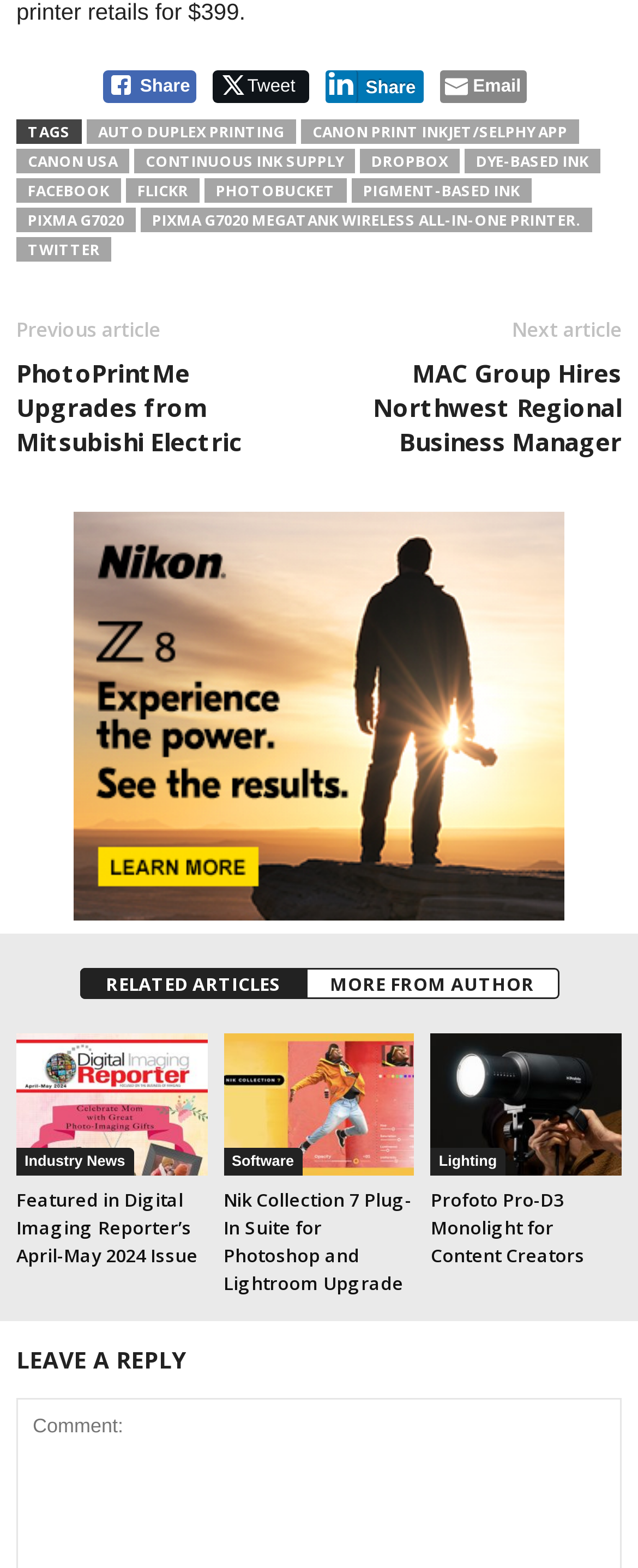Pinpoint the bounding box coordinates of the area that must be clicked to complete this instruction: "Read the previous article".

[0.026, 0.201, 0.251, 0.219]